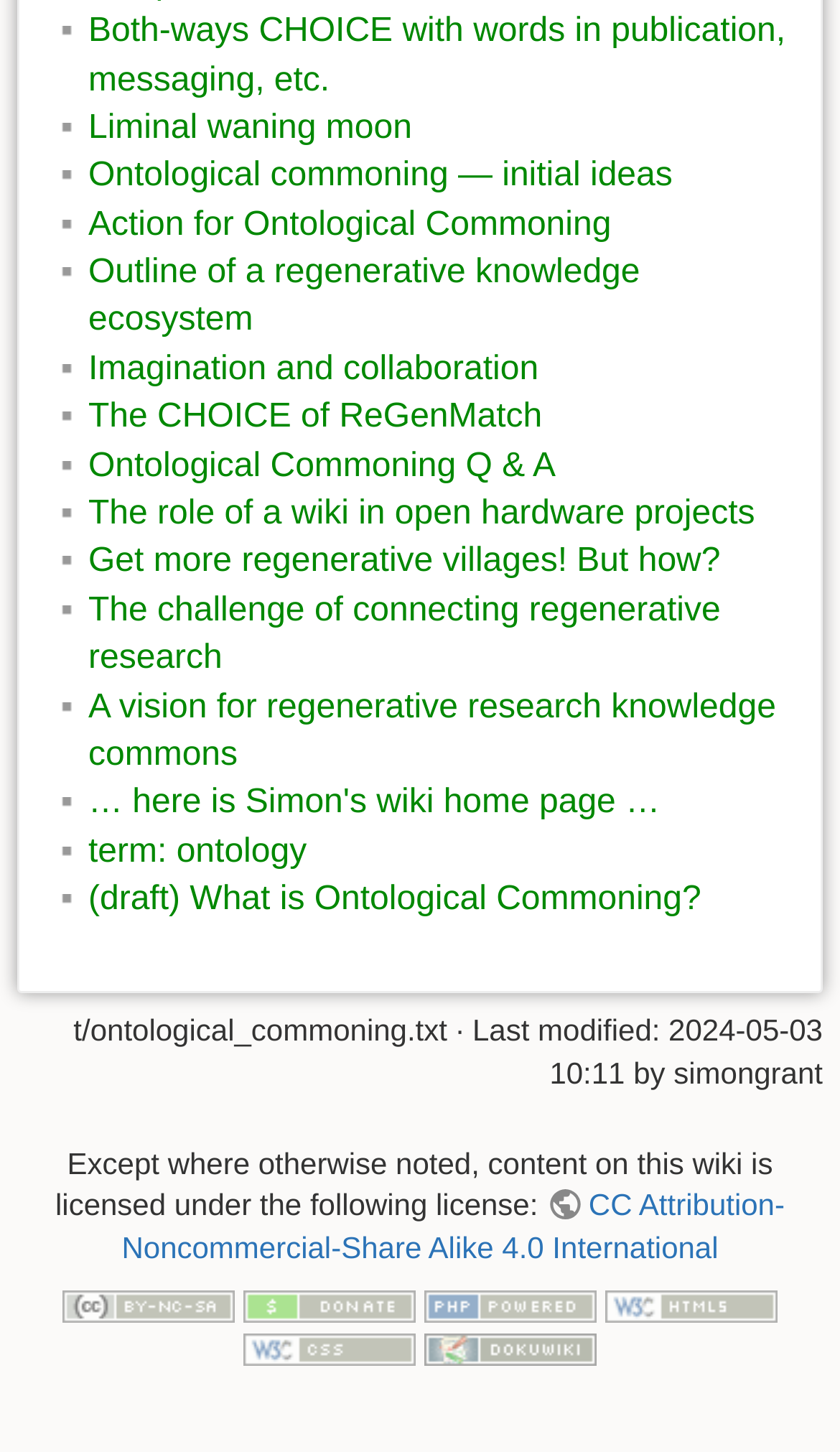What is the license of the content on this wiki?
Please provide a comprehensive answer based on the contents of the image.

I found the license information in the link element with the text 'CC Attribution-Noncommercial-Share Alike 4.0 International', which indicates the license of the content on this wiki.